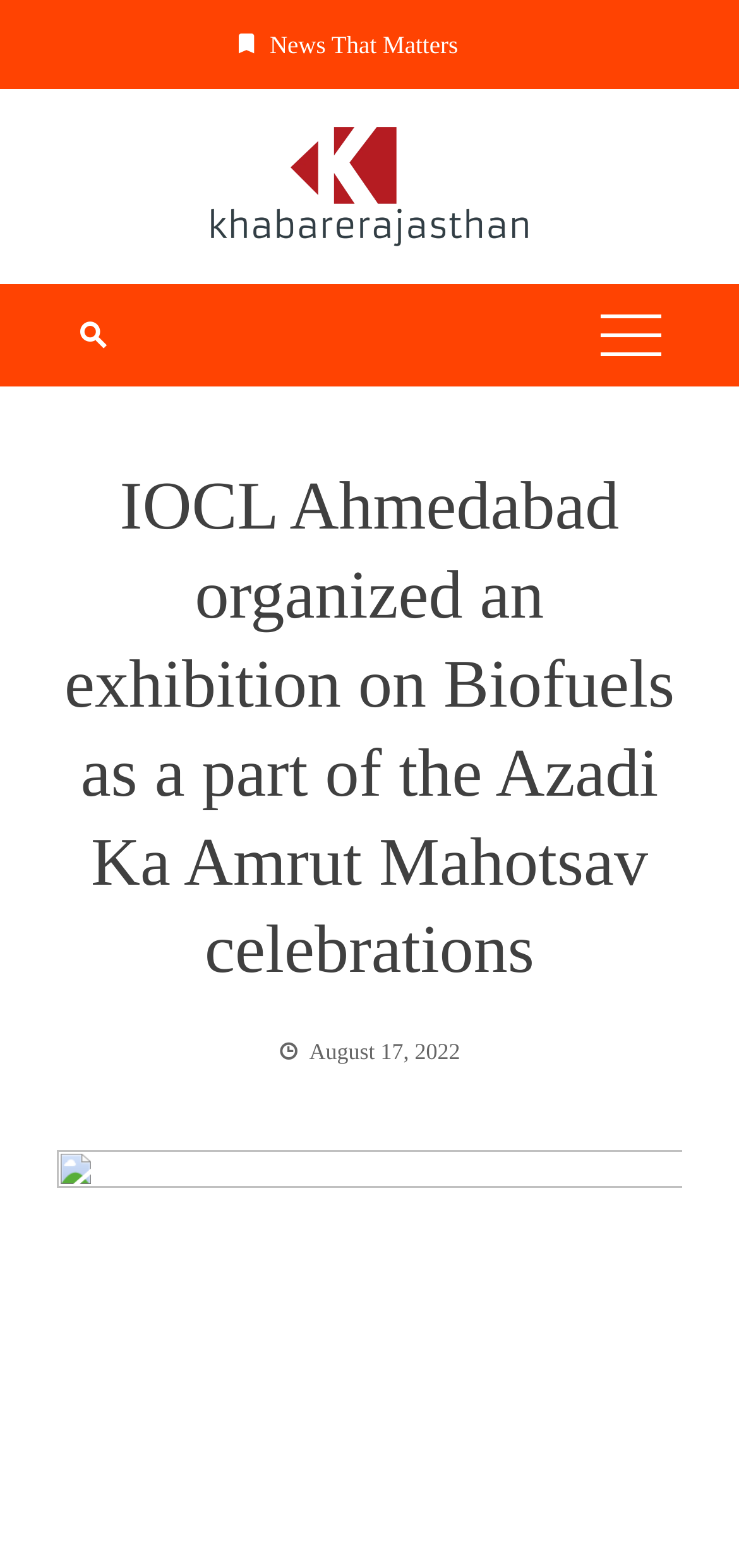Please extract the title of the webpage.

IOCL Ahmedabad organized an exhibition on Biofuels as a part of the Azadi Ka Amrut Mahotsav celebrations